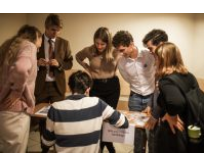Give a one-word or phrase response to the following question: What is the atmosphere in the setting?

Vibrant